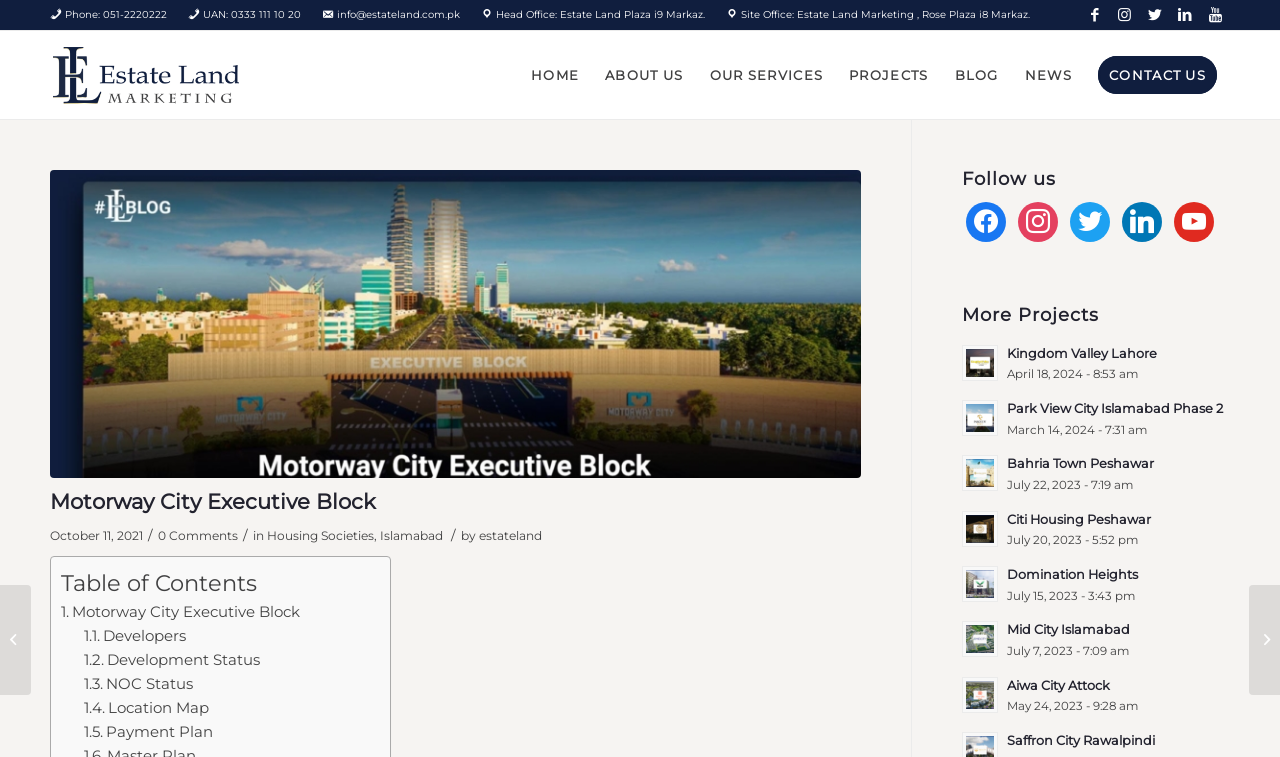Provide a thorough description of this webpage.

This webpage is about Motorway City Executive Block, a housing development near the New Islamabad International Airport. At the top, there are links to social media platforms, including Facebook, Instagram, Twitter, LinkedIn, and YouTube. Below these links, there is a section with contact information, including phone numbers, email, and office addresses.

The main content of the webpage is divided into sections. The first section has a heading "Motorway City Executive Block" and includes a brief description of the project. Below this, there is a table of contents with links to different sections of the webpage, including "Developers", "Development Status", "NOC Status", "Location Map", and "Payment Plan".

To the right of the main content, there are two sections. The top section has a heading "Follow us" and includes links to social media platforms. The bottom section has a heading "More Projects" and lists several other housing projects, including Kingdom Valley Lahore, Park View City Phase 2, Bahria Town Peshawar, and others. Each project is represented by a link and an image.

At the bottom of the webpage, there are two more sections. The first section has a link to an article titled "Reasons to Invest in Kingdom Valley" and includes an image. The second section has a link to a project titled "Marwa Hill View Karachi" and also includes an image.